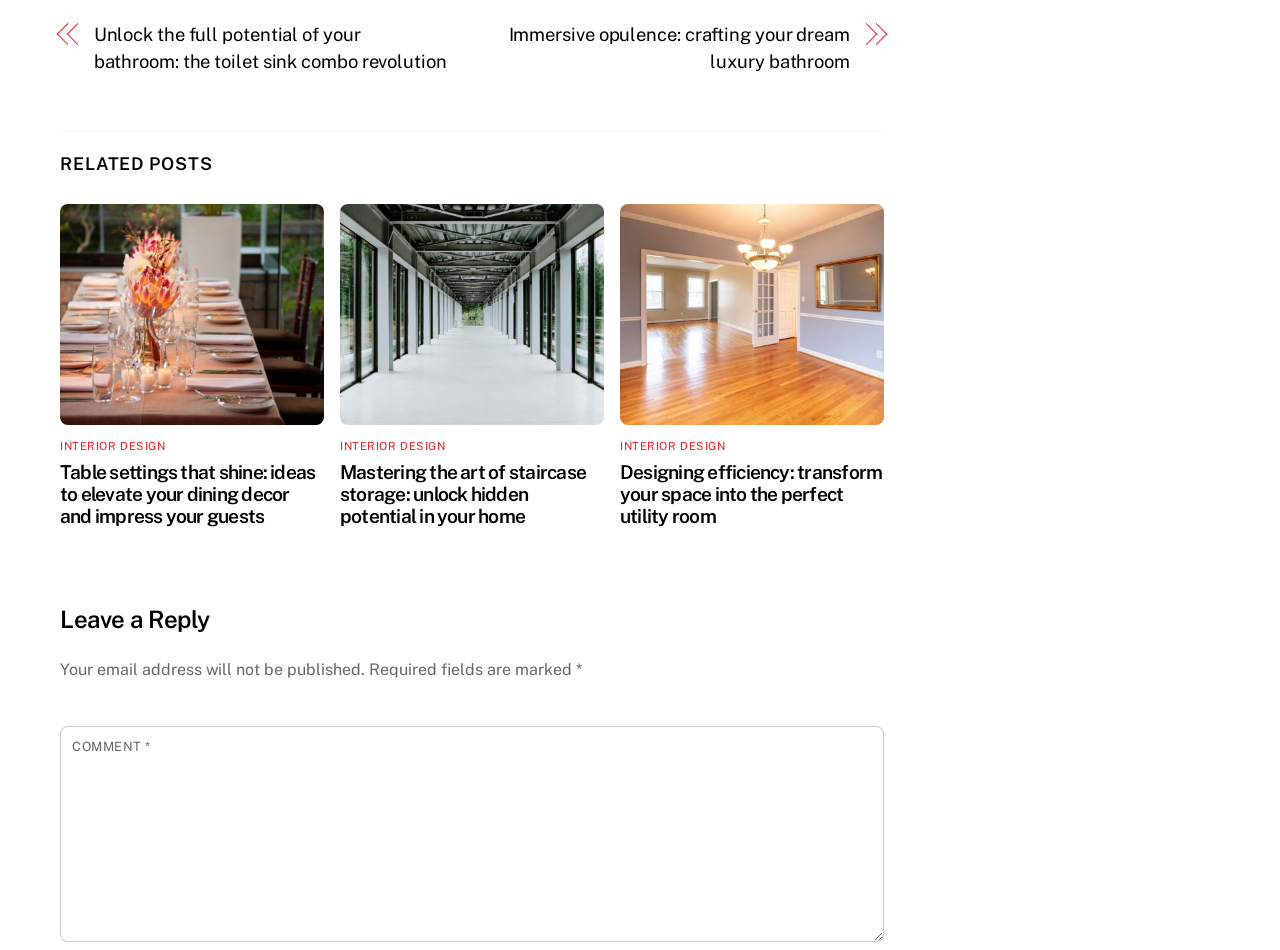Please specify the bounding box coordinates of the region to click in order to perform the following instruction: "Leave a comment".

[0.047, 0.764, 0.69, 0.991]